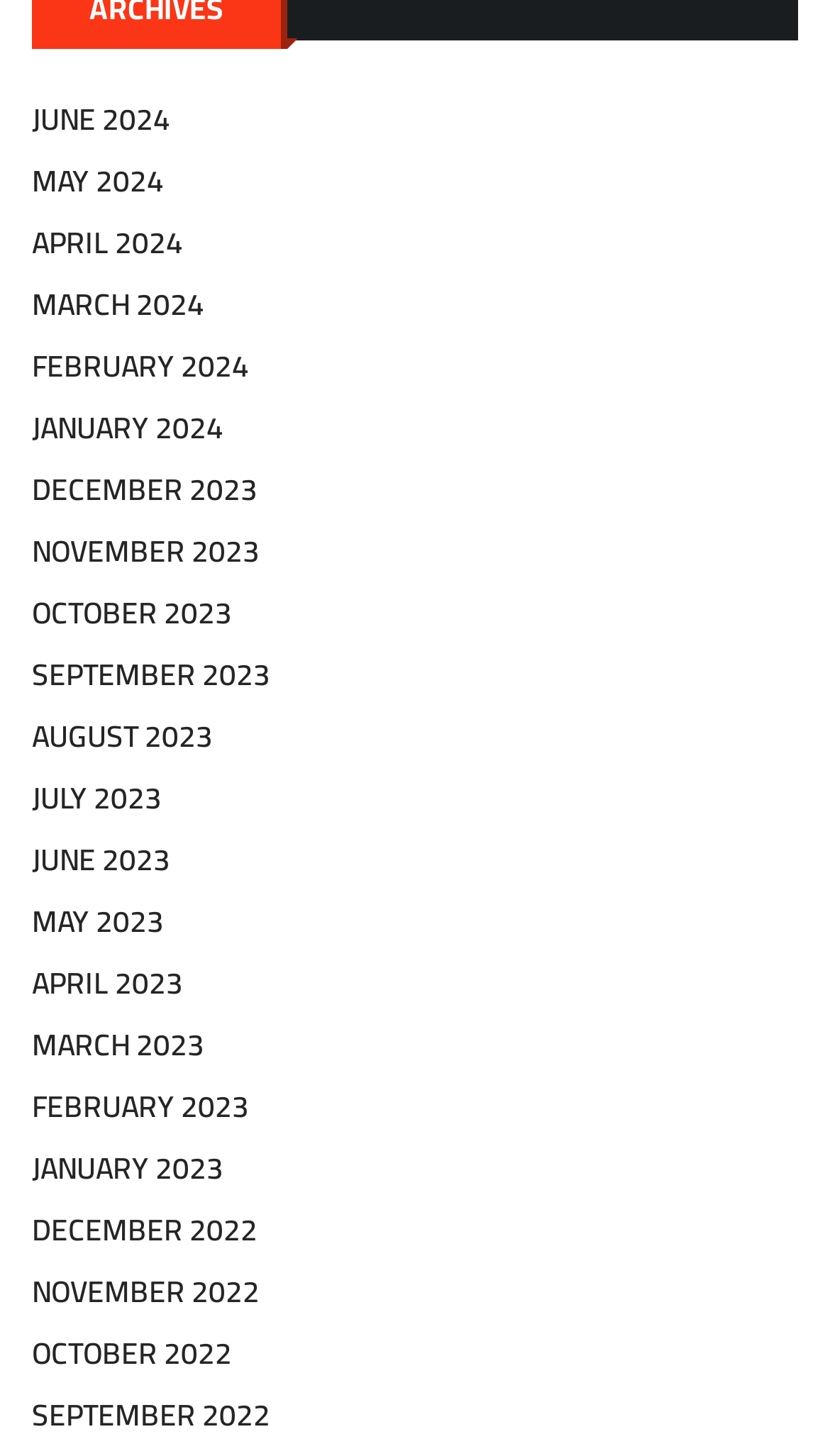Locate the bounding box coordinates of the element that should be clicked to fulfill the instruction: "Go to May 2023".

[0.038, 0.622, 0.197, 0.643]